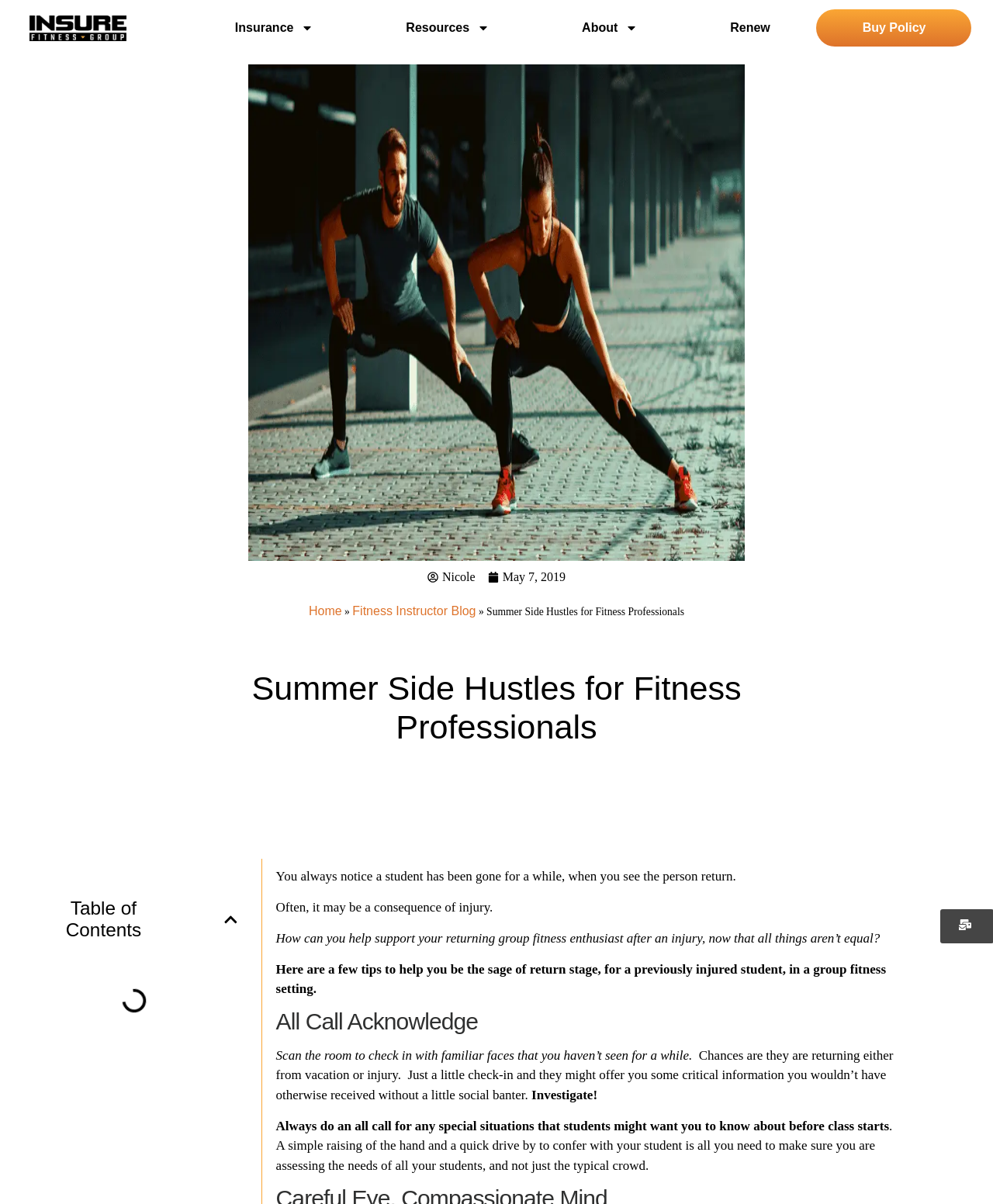What should you do to support a returning student after an injury?
Please provide a detailed and thorough answer to the question.

I determined the answer by reading the static text that says 'How can you help support your returning group fitness enthusiast after an injury...' which suggests that the article is providing tips on how to help support a returning student after an injury, and the answer is to help them with their needs.